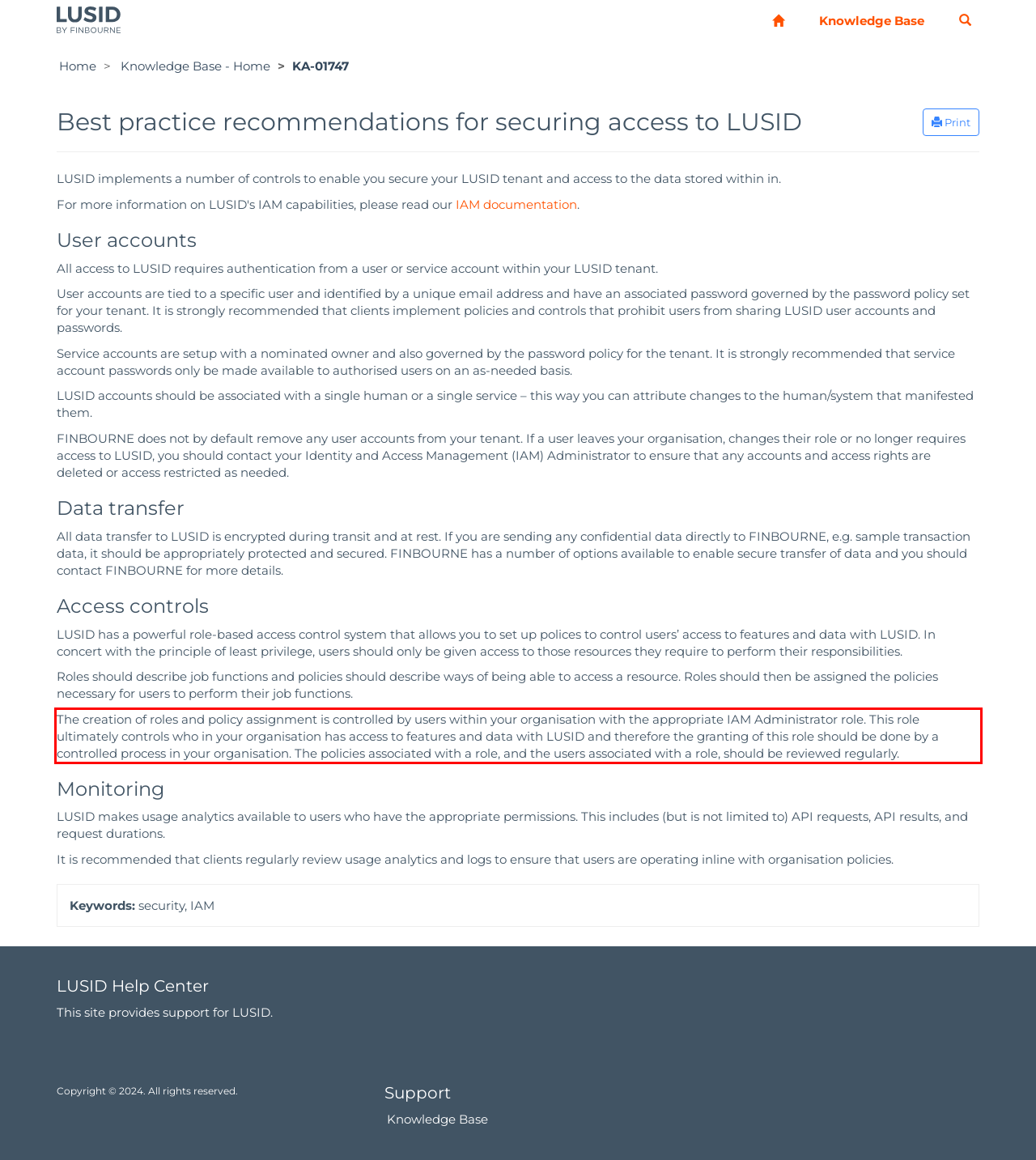You are provided with a screenshot of a webpage featuring a red rectangle bounding box. Extract the text content within this red bounding box using OCR.

The creation of roles and policy assignment is controlled by users within your organisation with the appropriate IAM Administrator role. This role ultimately controls who in your organisation has access to features and data with LUSID and therefore the granting of this role should be done by a controlled process in your organisation. The policies associated with a role, and the users associated with a role, should be reviewed regularly.